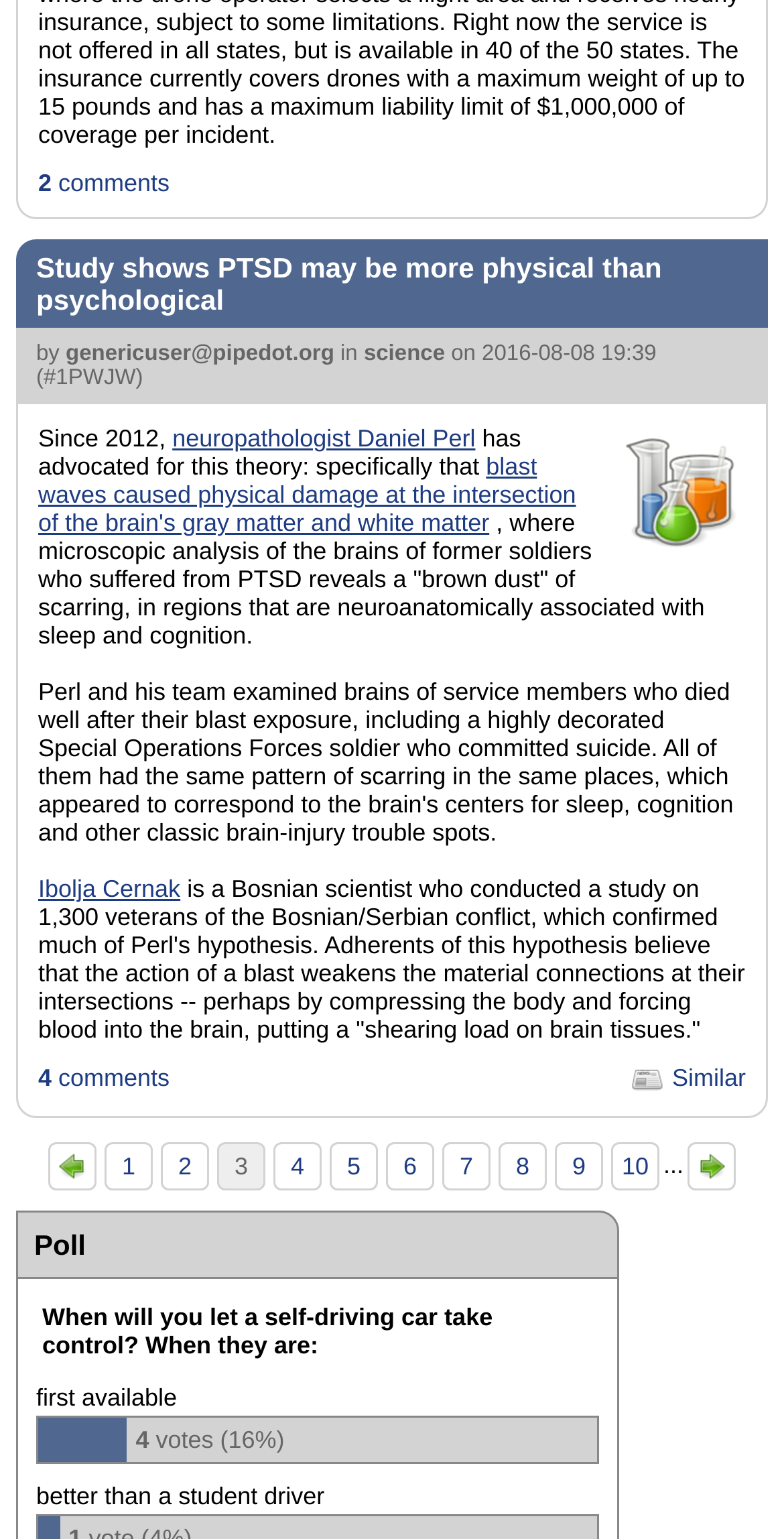Respond to the question below with a single word or phrase:
What is the poll about?

self-driving cars